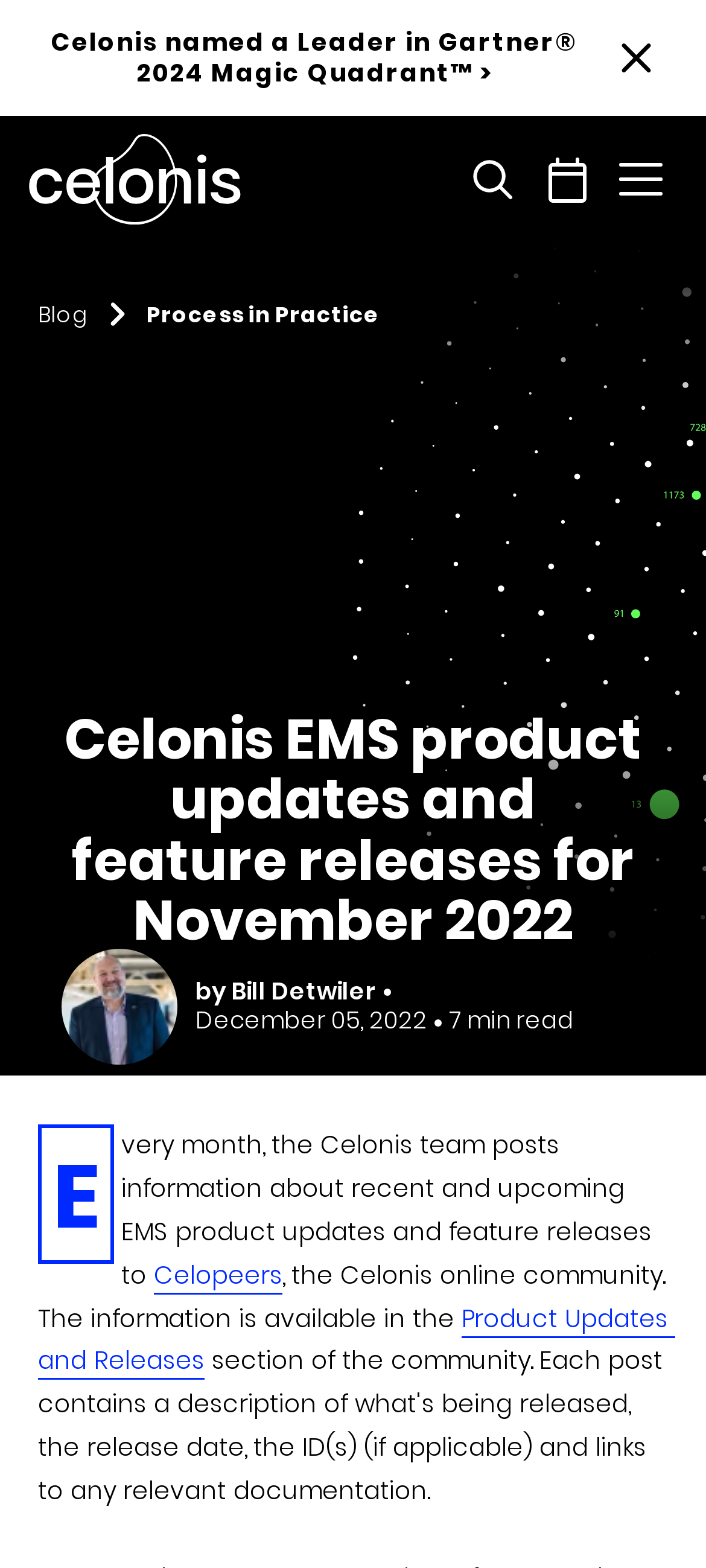Respond with a single word or phrase to the following question:
Who is the author of the article?

Bill Detwiler